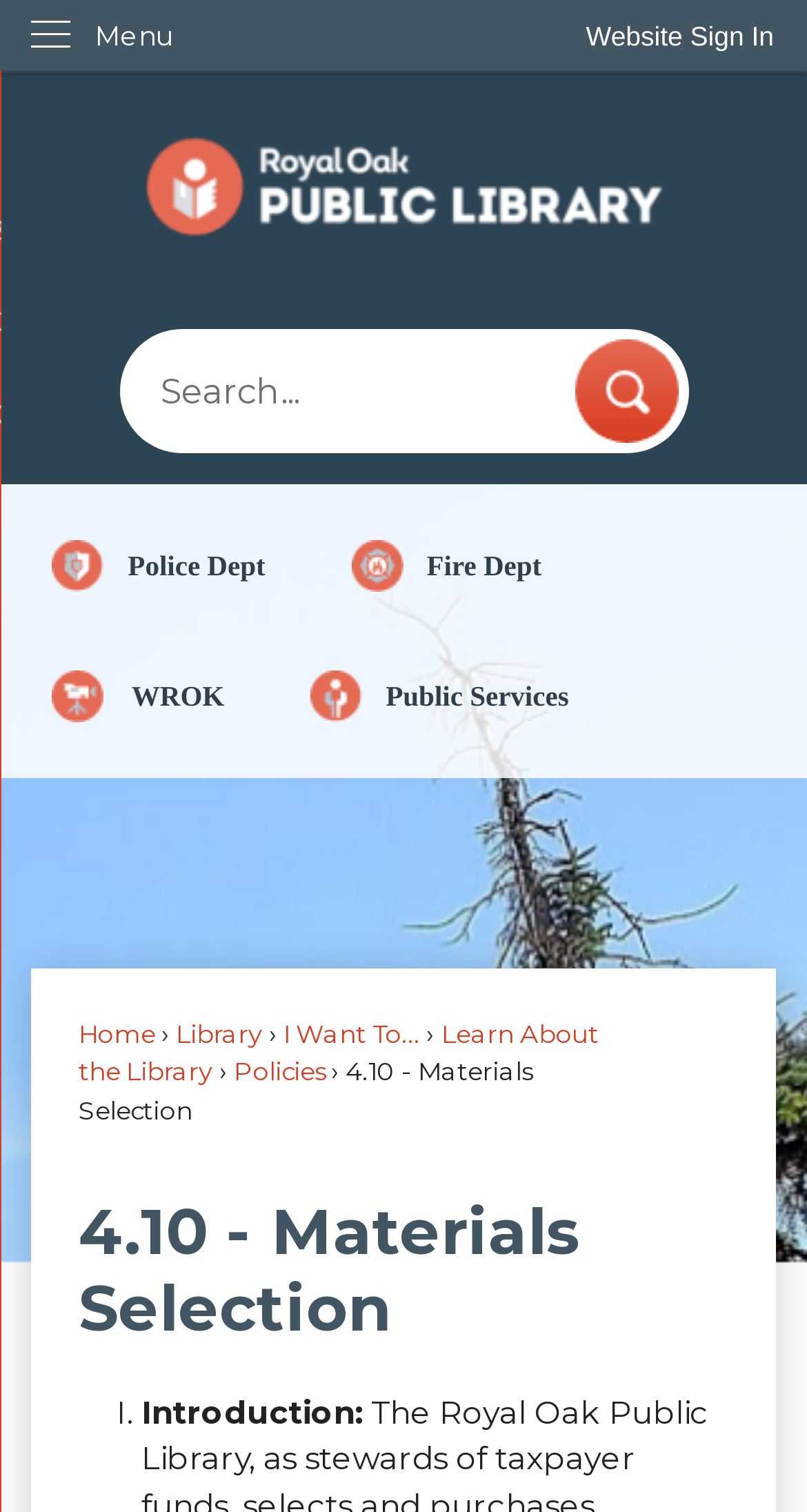Locate the bounding box coordinates of the clickable region to complete the following instruction: "Sign in to the website."

[0.685, 0.0, 1.0, 0.048]